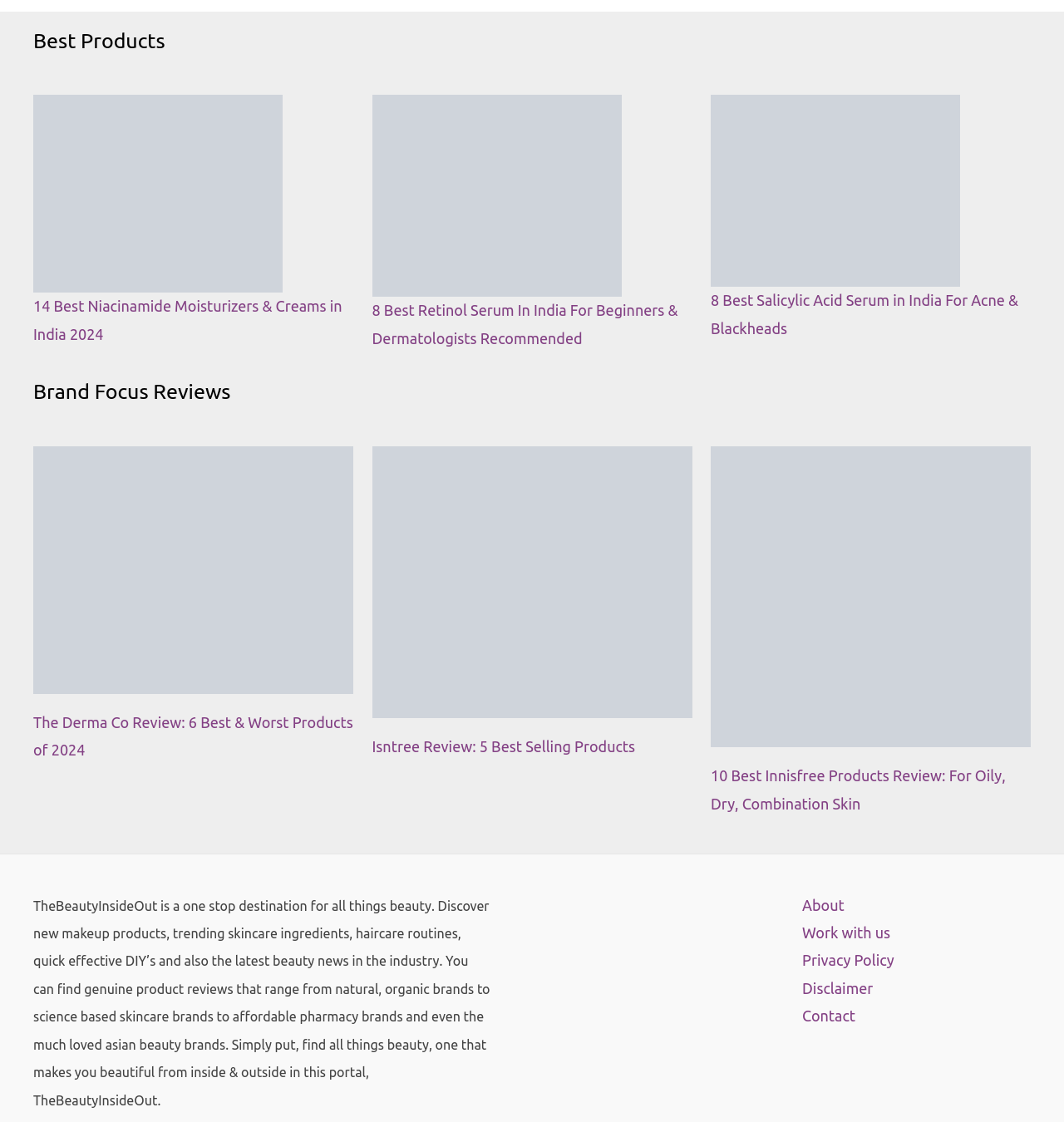Based on the element description "June 2018", predict the bounding box coordinates of the UI element.

None